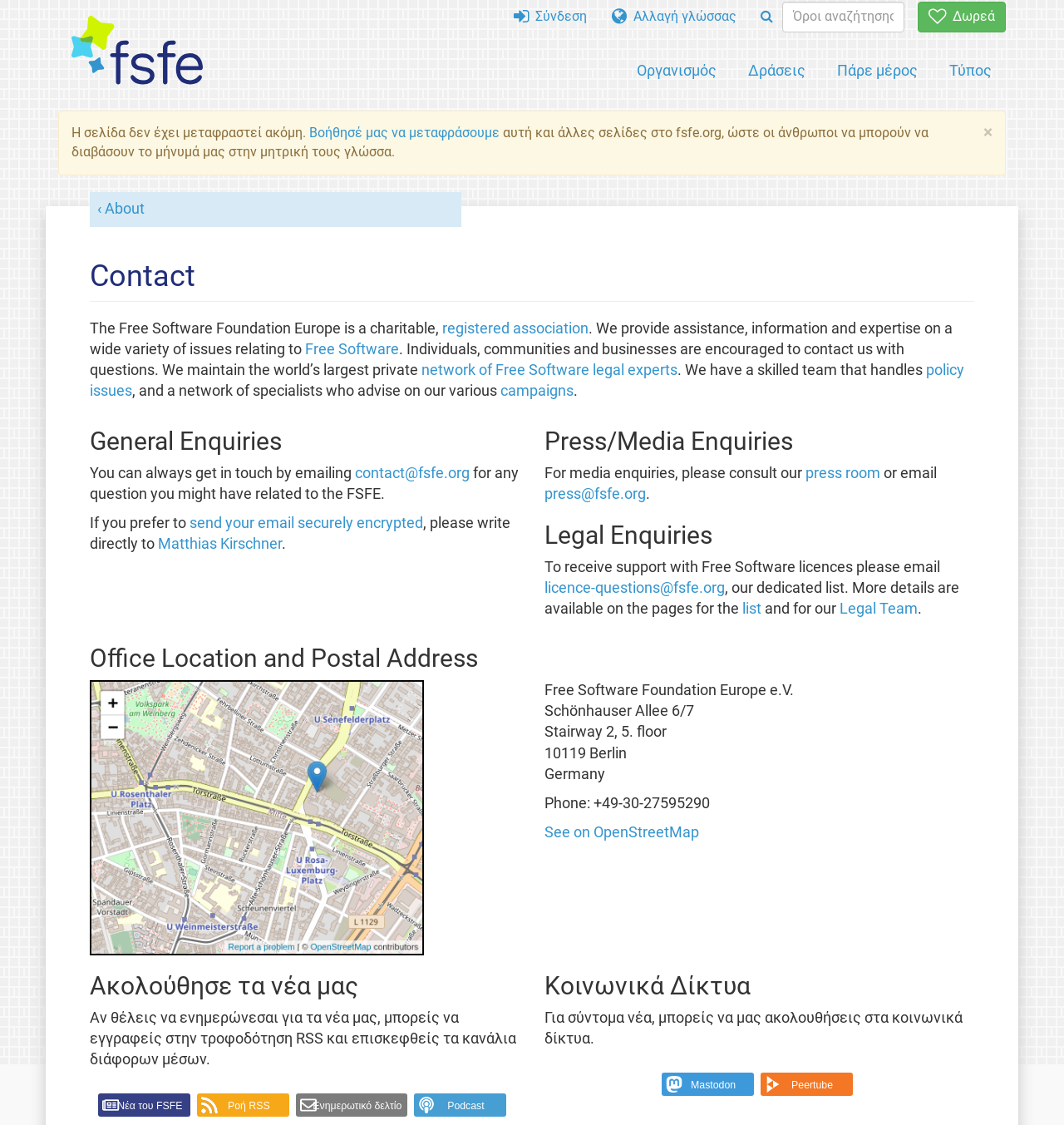Please determine the bounding box coordinates of the element to click in order to execute the following instruction: "Follow FSFE on Mastodon". The coordinates should be four float numbers between 0 and 1, specified as [left, top, right, bottom].

[0.622, 0.953, 0.709, 0.974]